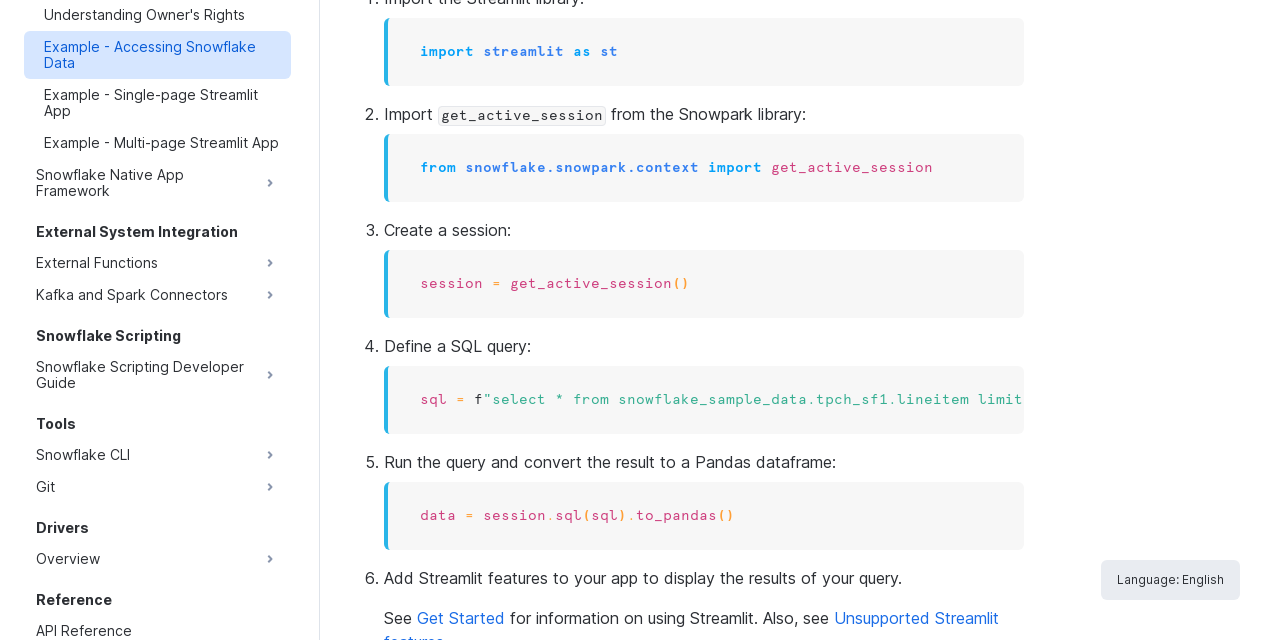Identify the coordinates of the bounding box for the element described below: "Healing Theory". Return the coordinates as four float numbers between 0 and 1: [left, top, right, bottom].

None